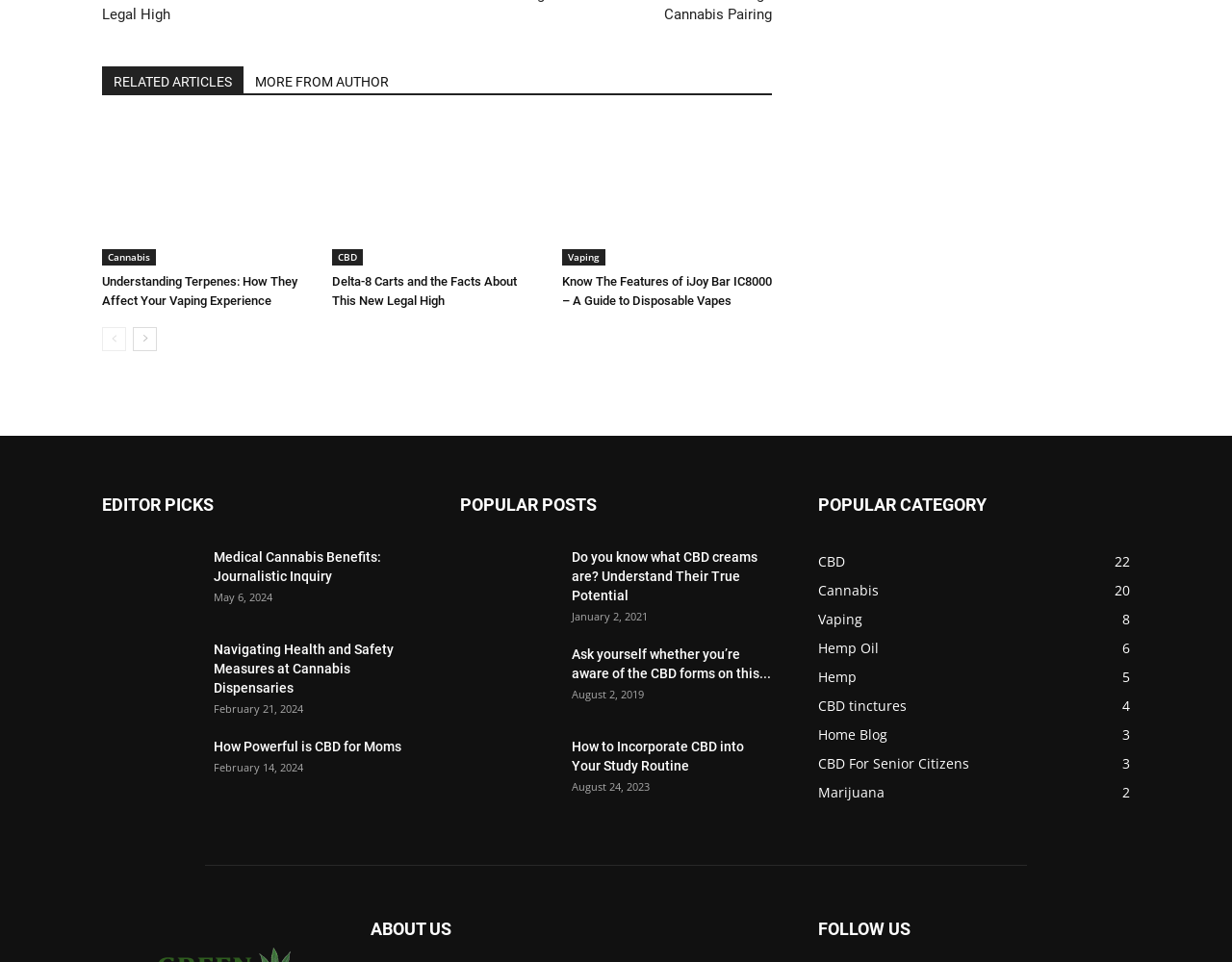Answer succinctly with a single word or phrase:
What is the category of the article 'Terpenes in the Vaping Experience'?

Vaping